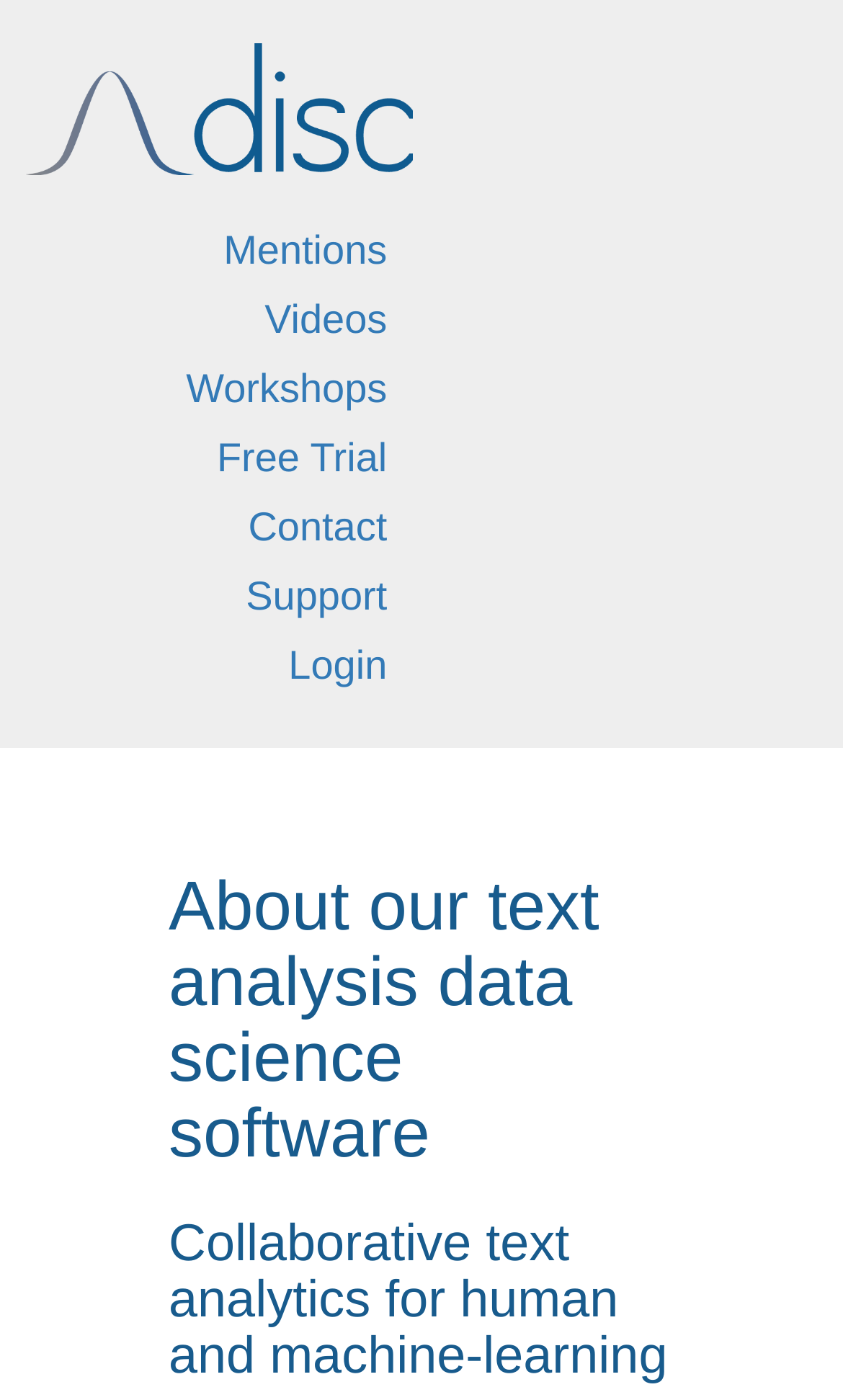Find the UI element described as: "Support" and predict its bounding box coordinates. Ensure the coordinates are four float numbers between 0 and 1, [left, top, right, bottom].

[0.292, 0.409, 0.459, 0.441]